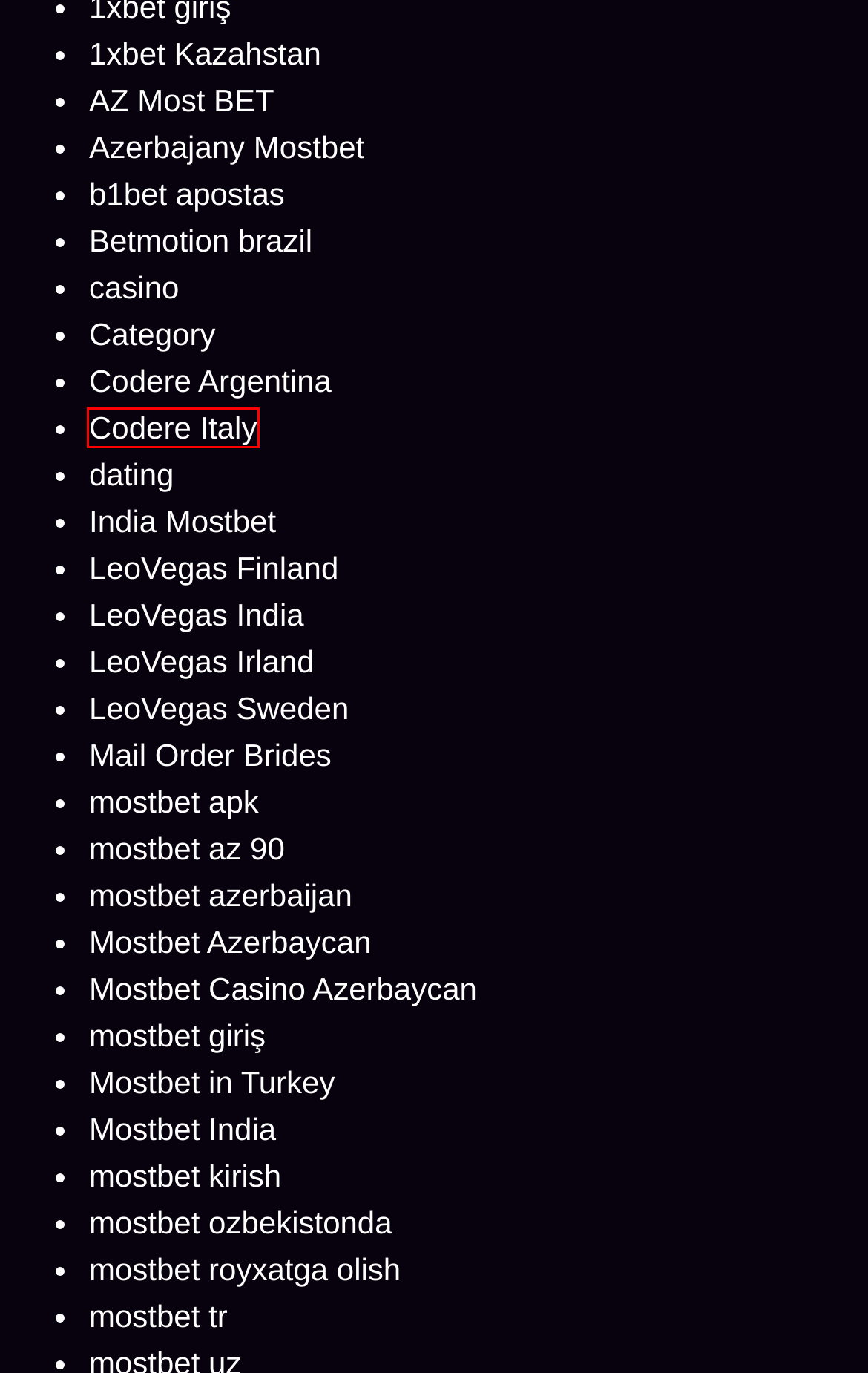Review the webpage screenshot provided, noting the red bounding box around a UI element. Choose the description that best matches the new webpage after clicking the element within the bounding box. The following are the options:
A. mostbet royxatga olish Archives - Battistel
B. Mostbet India Archives - Battistel
C. mostbet apk Archives - Battistel
D. mostbet kirish Archives - Battistel
E. LeoVegas Irland Archives - Battistel
F. LeoVegas Sweden Archives - Battistel
G. Betmotion brazil Archives - Battistel
H. Codere Italy Archives - Battistel

H